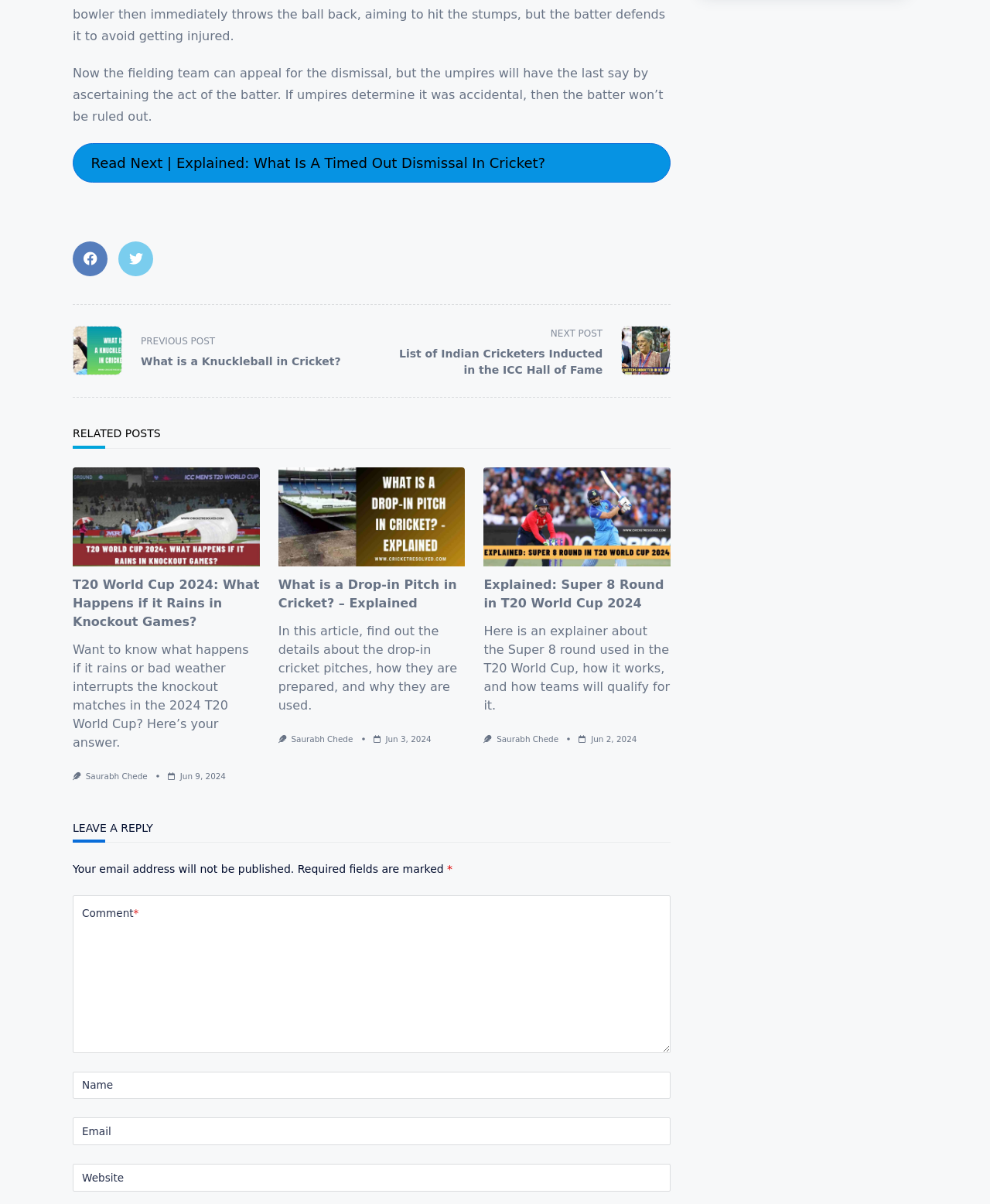Locate the bounding box coordinates of the clickable area to execute the instruction: "Click 'This article was helpful'". Provide the coordinates as four float numbers between 0 and 1, represented as [left, top, right, bottom].

None